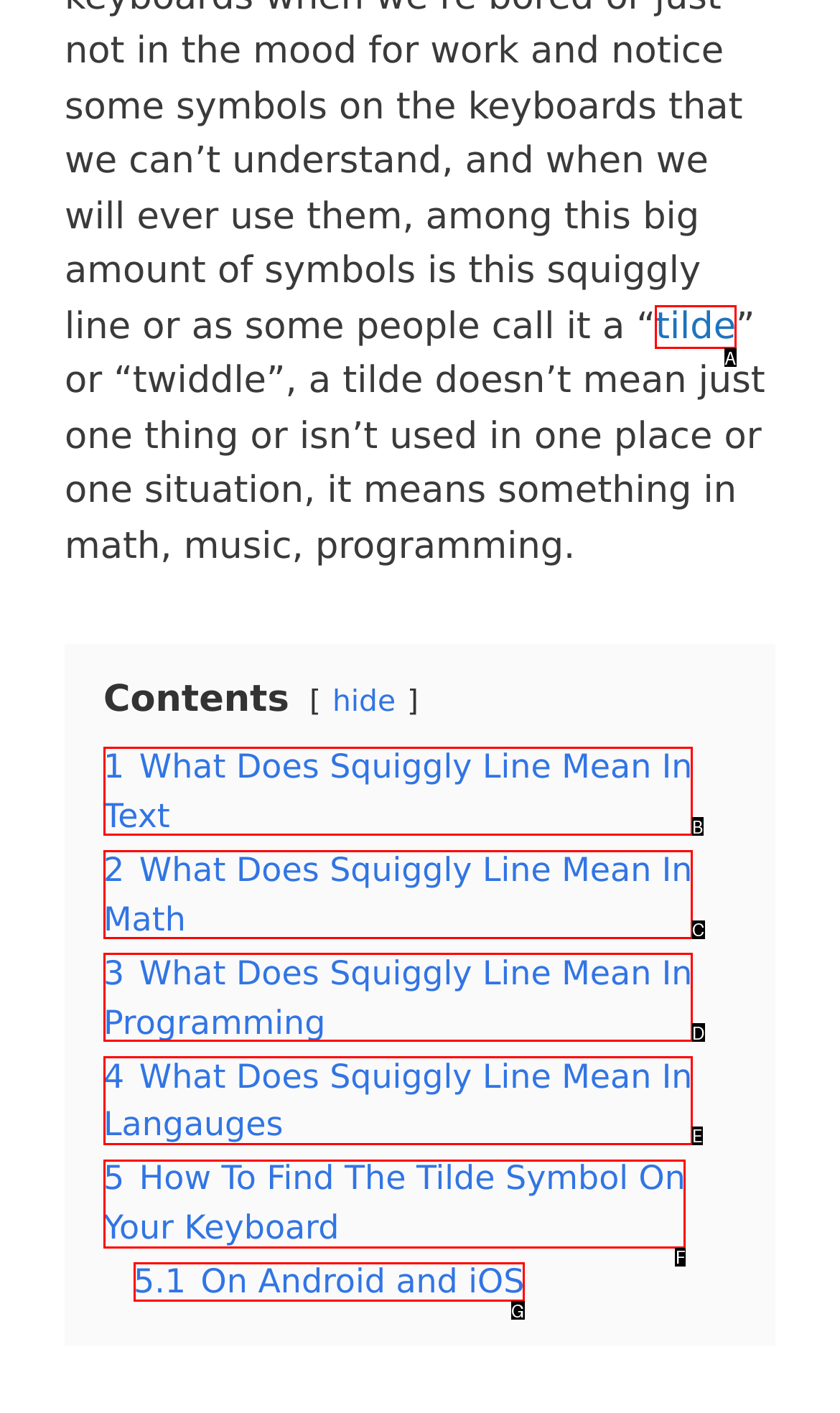Match the HTML element to the description: 5.1 On Android and iOS. Respond with the letter of the correct option directly.

G